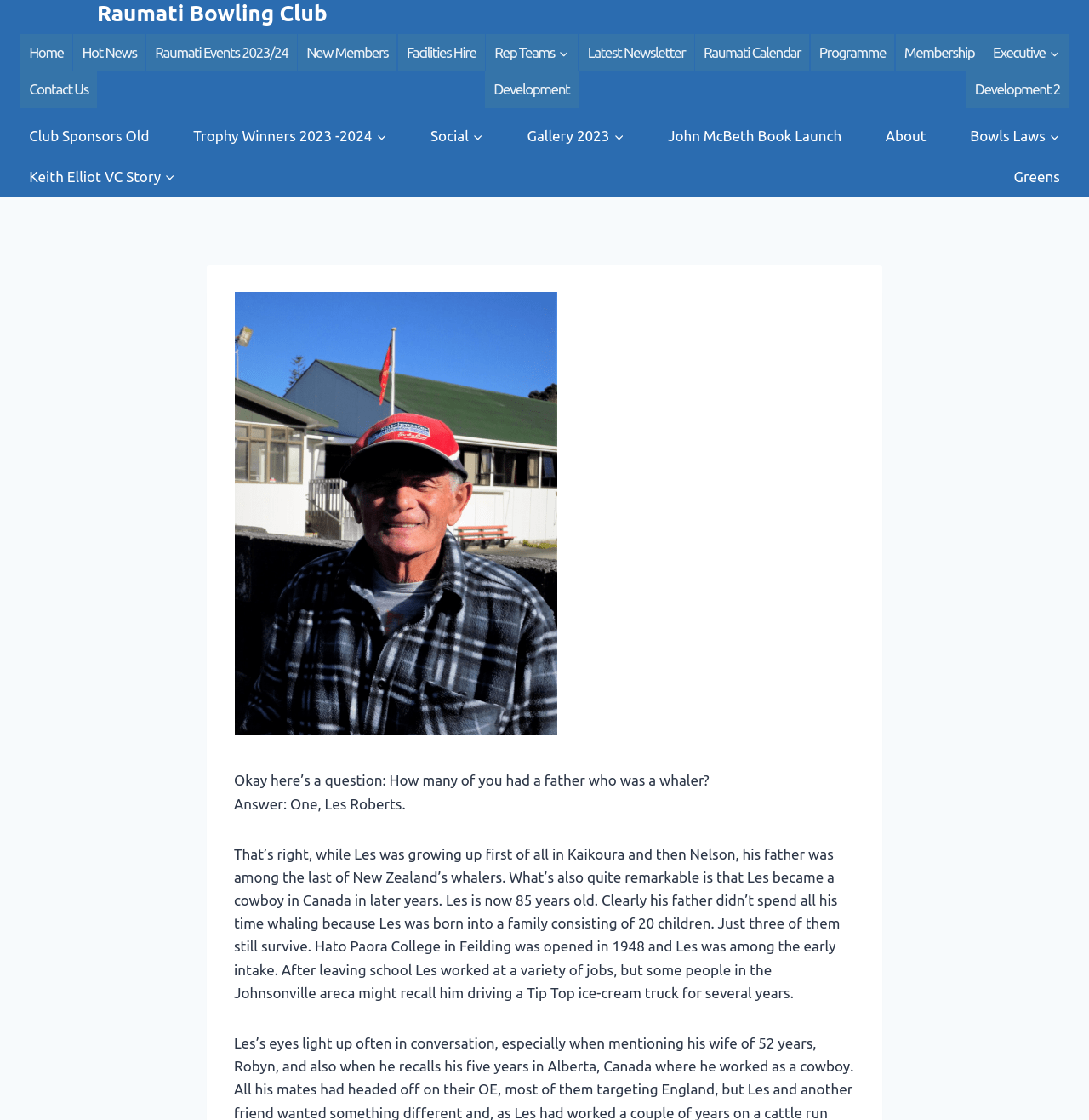Locate the bounding box coordinates of the UI element described by: "Development". The bounding box coordinates should consist of four float numbers between 0 and 1, i.e., [left, top, right, bottom].

[0.445, 0.064, 0.531, 0.096]